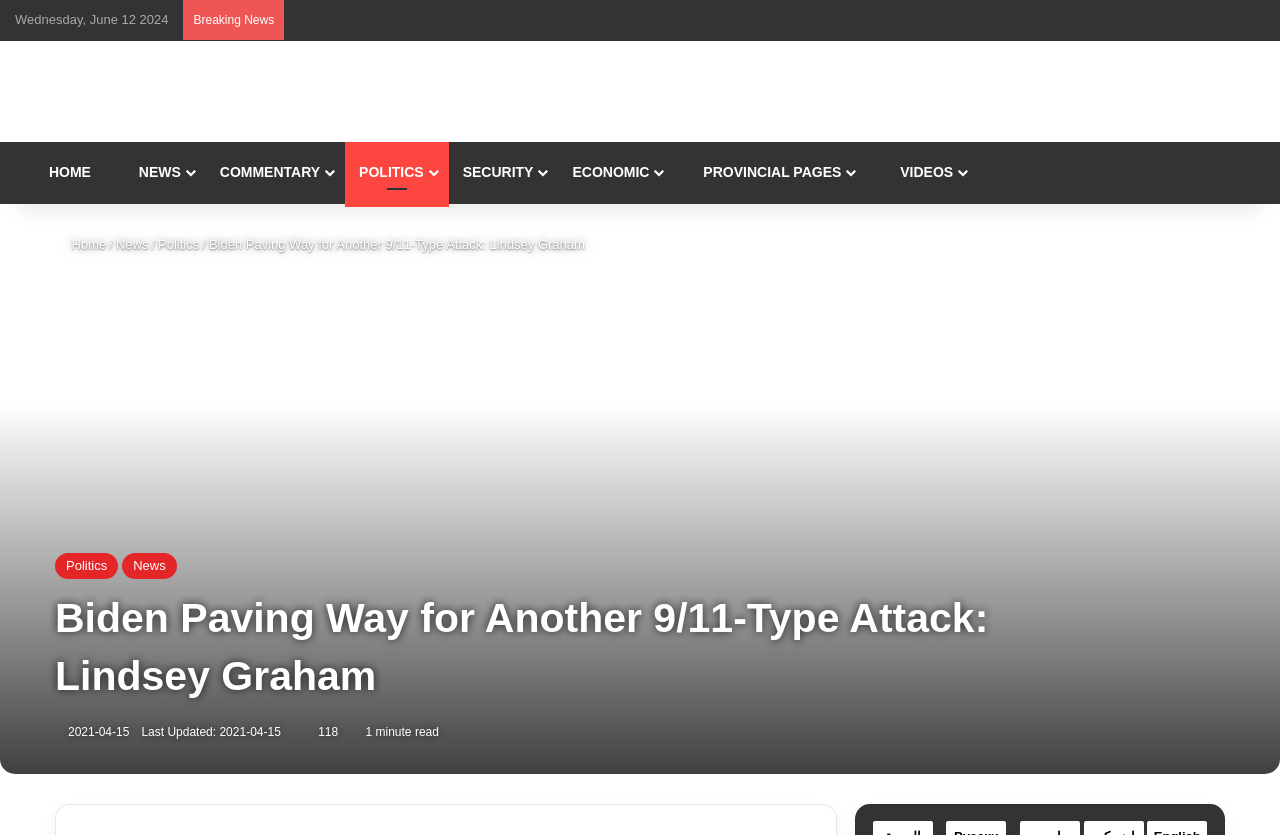Give the bounding box coordinates for this UI element: "Search for". The coordinates should be four float numbers between 0 and 1, arranged as [left, top, right, bottom].

[0.965, 0.171, 0.988, 0.243]